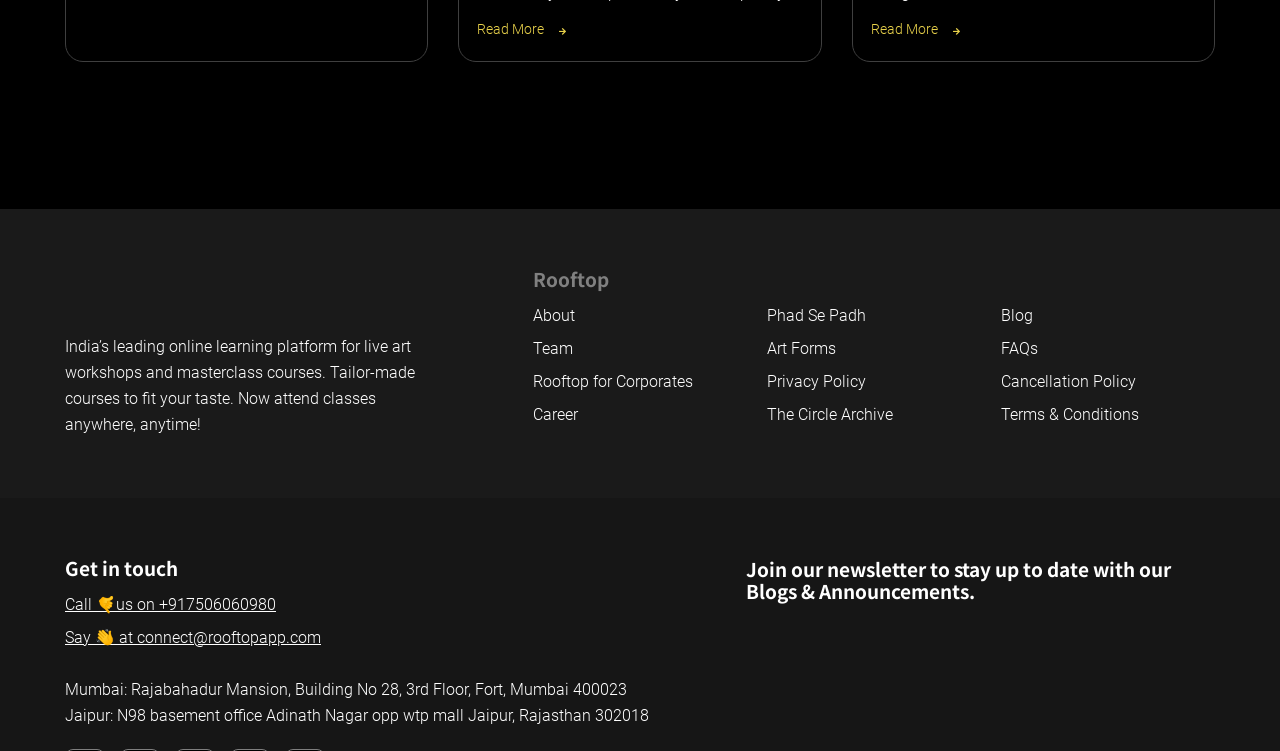Locate the bounding box of the UI element defined by this description: "FAQs". The coordinates should be given as four float numbers between 0 and 1, formatted as [left, top, right, bottom].

[0.782, 0.447, 0.949, 0.482]